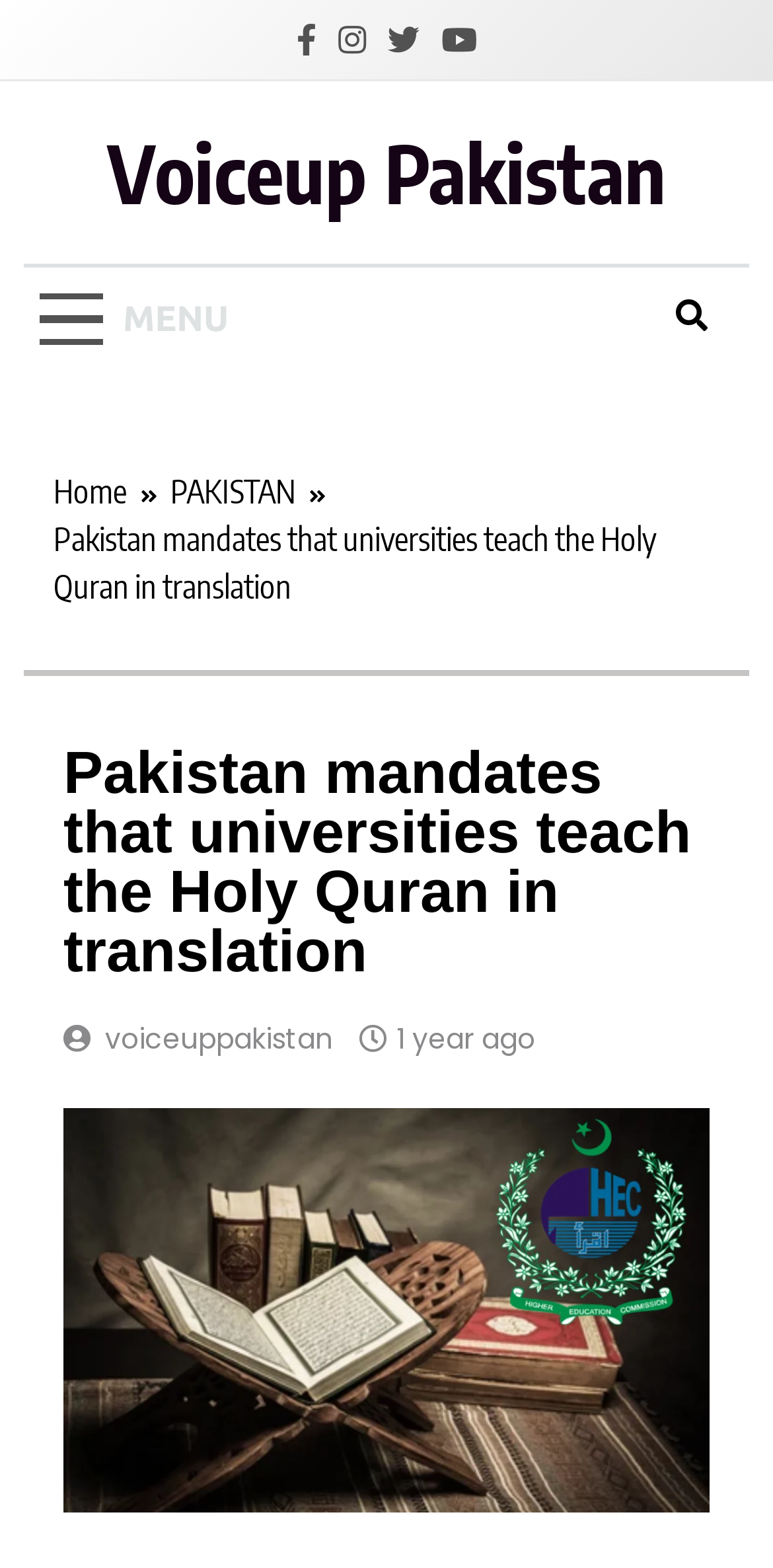Generate a comprehensive description of the contents of the webpage.

The webpage appears to be a news article from Voiceup Pakistan, with the title "Pakistan mandates that universities teach the Holy Quran in translation". At the top left corner, there is a menu button labeled "MENU". To the right of the menu button, there are four social media links represented by icons. 

Below the social media links, the website's logo and name "Voiceup Pakistan" are displayed, along with a tagline "Latest Pakistan News, World News, Sports News". 

On the top right corner, there is a search button represented by a magnifying glass icon. 

The main content of the webpage is divided into sections. The first section is a breadcrumb navigation menu, which shows the path "Home > PAKISTAN". 

Below the breadcrumb navigation menu, the title of the news article "Pakistan mandates that universities teach the Holy Quran in translation" is displayed in a large font. This title is also a header. 

Under the title, there are two links: one to the website "voiceuppakistan" and another showing the time "1 year ago" when the article was published.